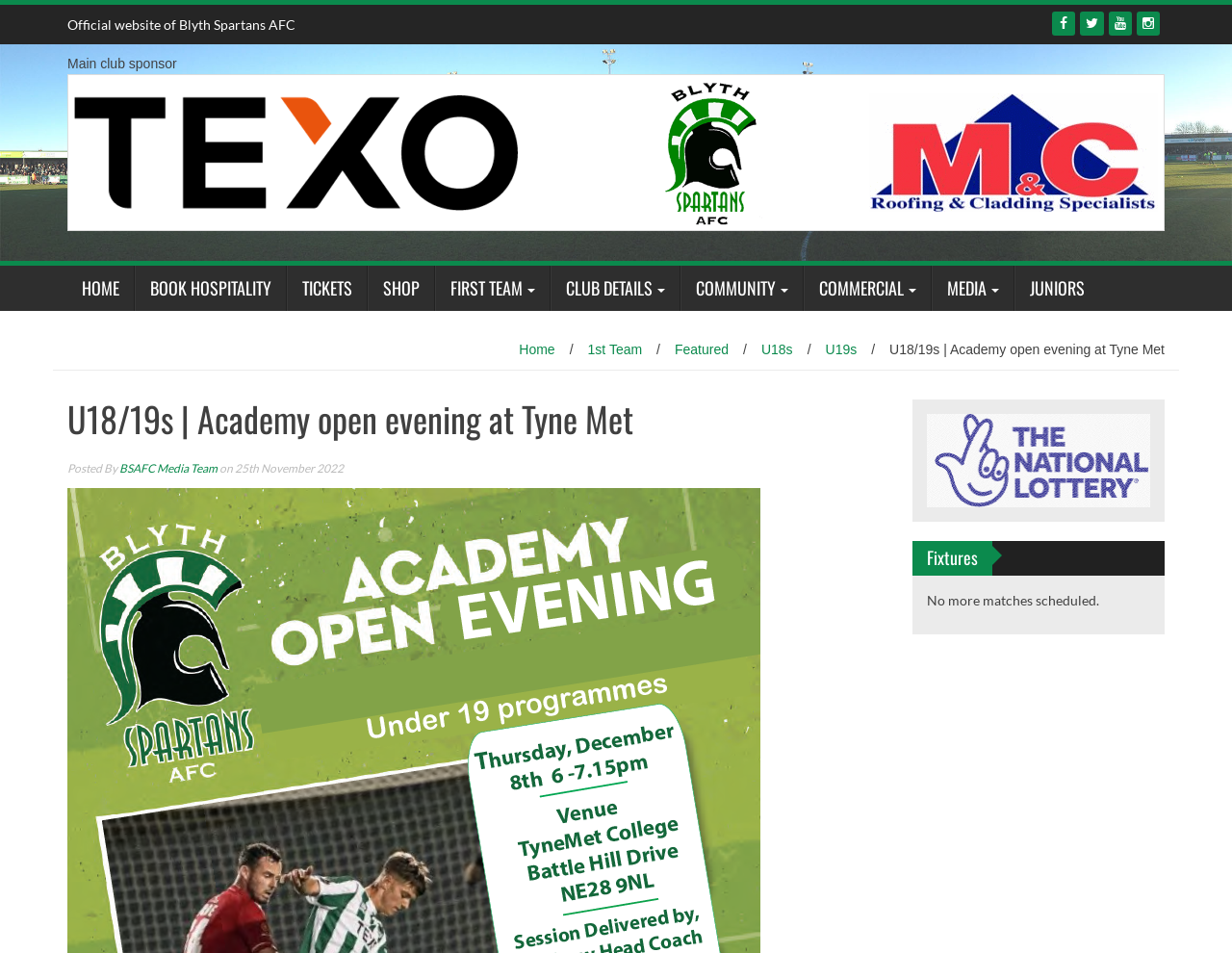Find the bounding box coordinates of the clickable area that will achieve the following instruction: "Click on the HOME link".

[0.055, 0.279, 0.109, 0.327]